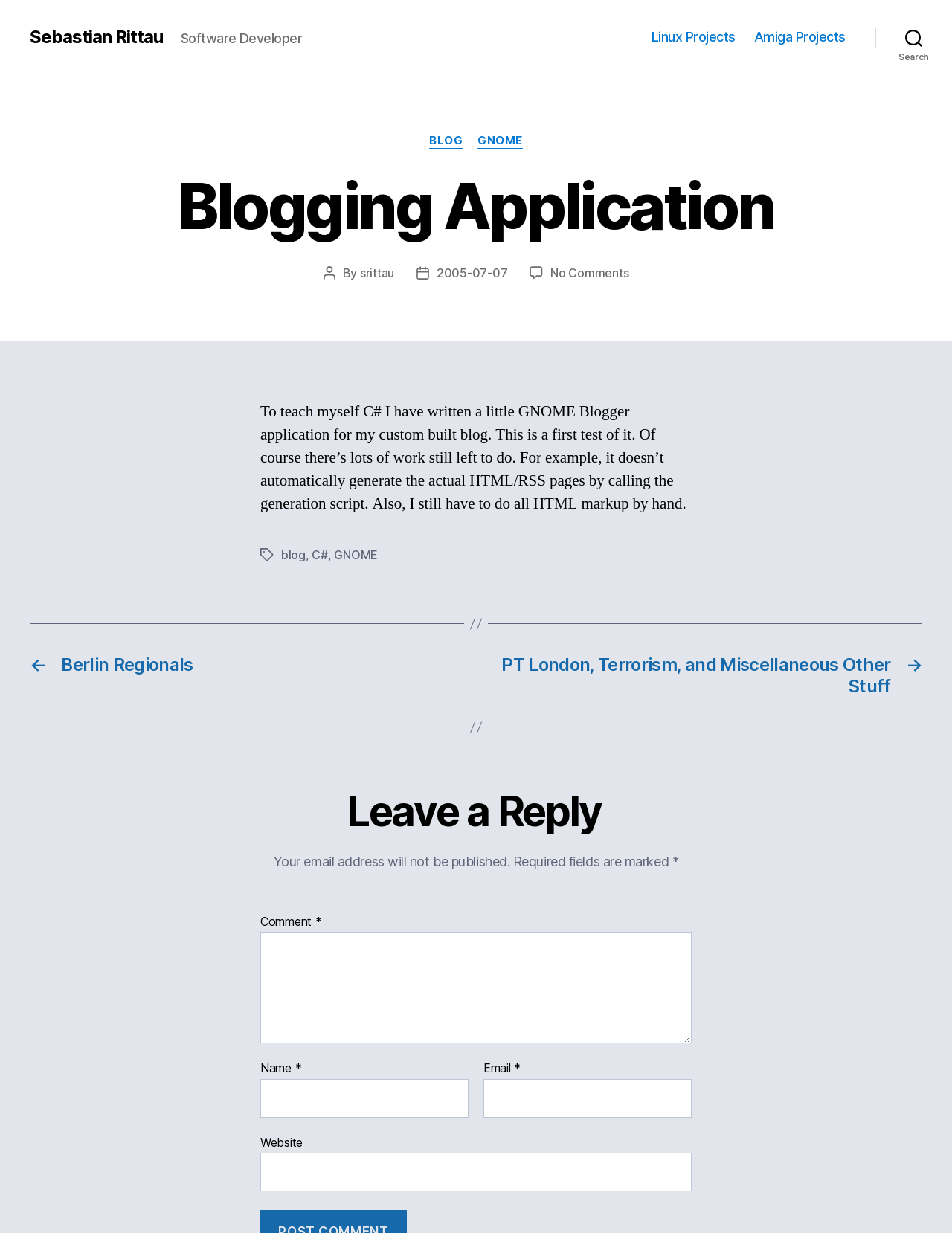Please pinpoint the bounding box coordinates for the region I should click to adhere to this instruction: "Read the post about Berlin Regionals".

[0.031, 0.53, 0.484, 0.565]